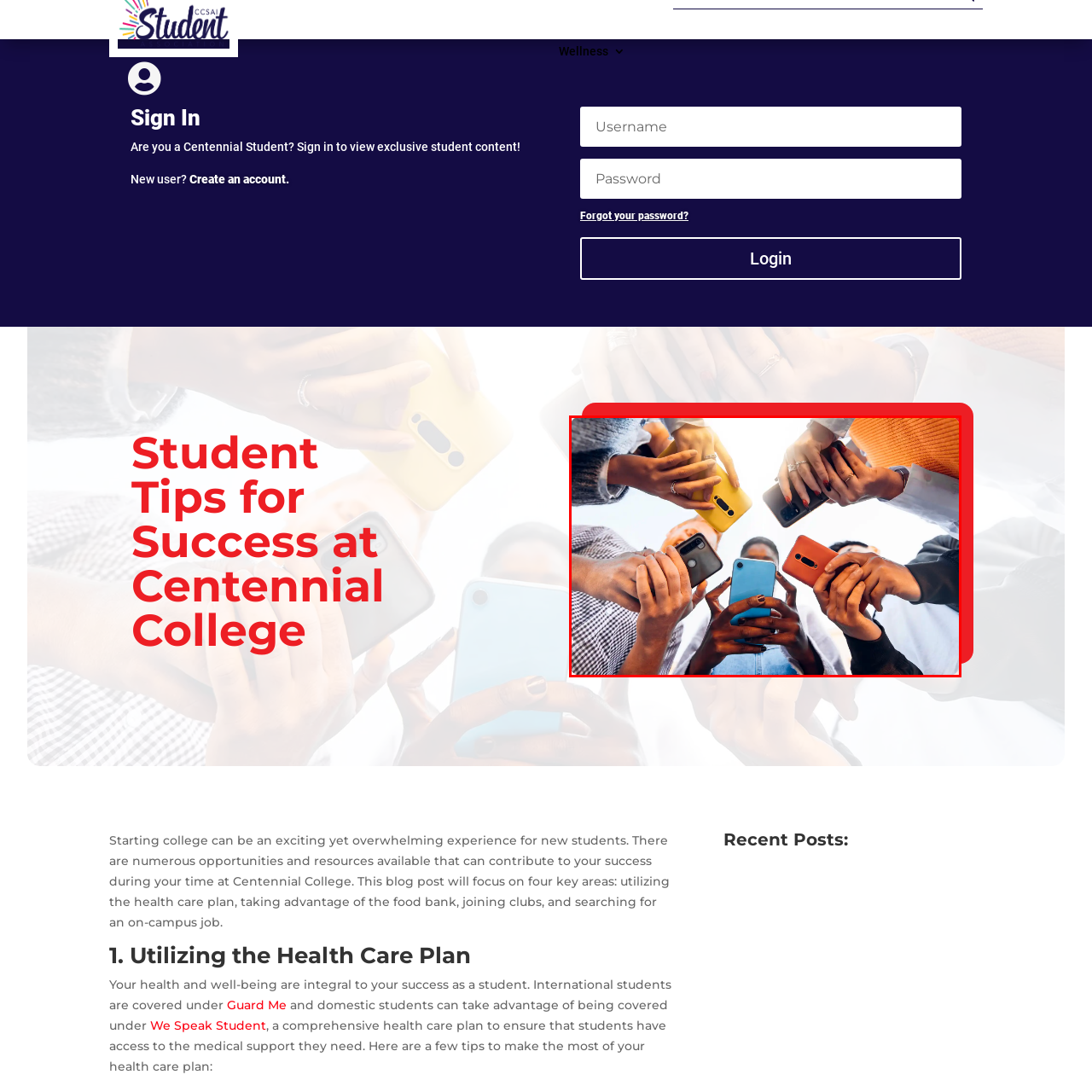Provide an elaborate description of the image marked by the red boundary.

The image captures a dynamic group of individuals holding various smartphones, with their hands gathered in a circle. This vibrant assembly features a mix of devices in different colors, including yellow, blue, and red, showcasing a modern and connected atmosphere. The sunlight filters through, creating a bright and cheerful ambiance that emphasizes camaraderie and shared experiences. This visual representation aligns well with themes of social interaction and technology among students, reflecting the contemporary lifestyle of young adults who are likely engaging with digital platforms or sharing content to enhance their college experience. The context suggests a focus on collaboration and connection, reminding viewers of the importance of community in navigating life as a student.